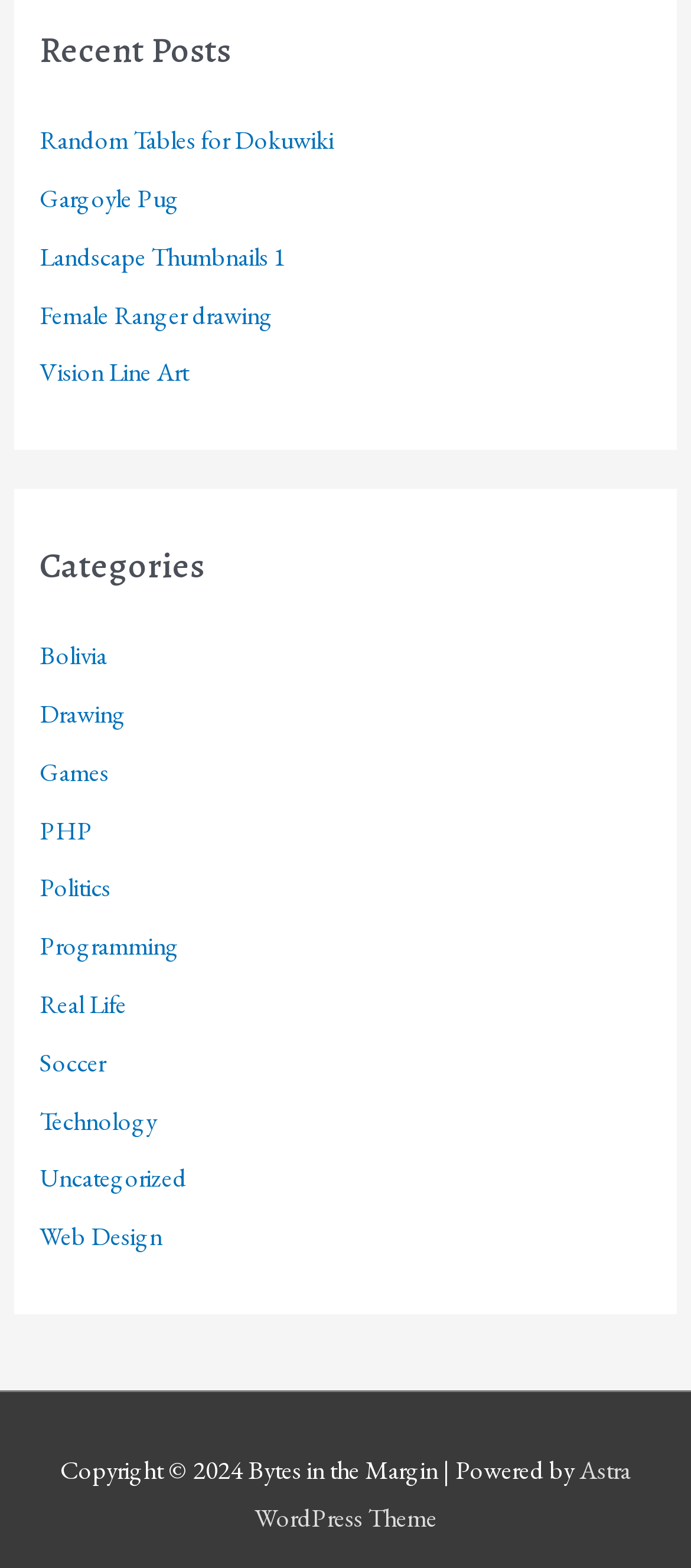How many links are present in the 'Recent Posts' section?
From the image, respond with a single word or phrase.

5